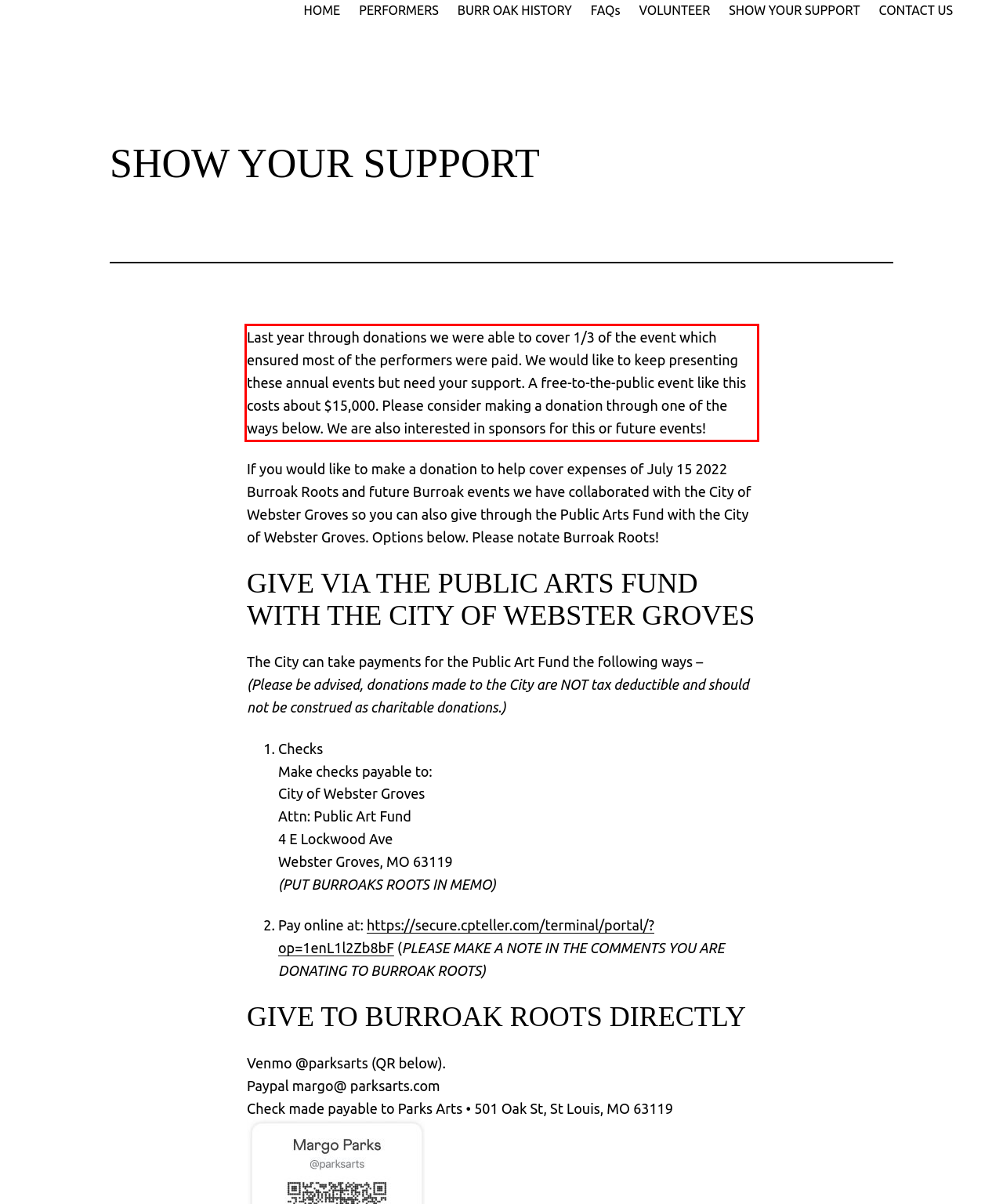Please take the screenshot of the webpage, find the red bounding box, and generate the text content that is within this red bounding box.

Last year through donations we were able to cover 1/3 of the event which ensured most of the performers were paid. We would like to keep presenting these annual events but need your support. A free-to-the-public event like this costs about $15,000. Please consider making a donation through one of the ways below. We are also interested in sponsors for this or future events!